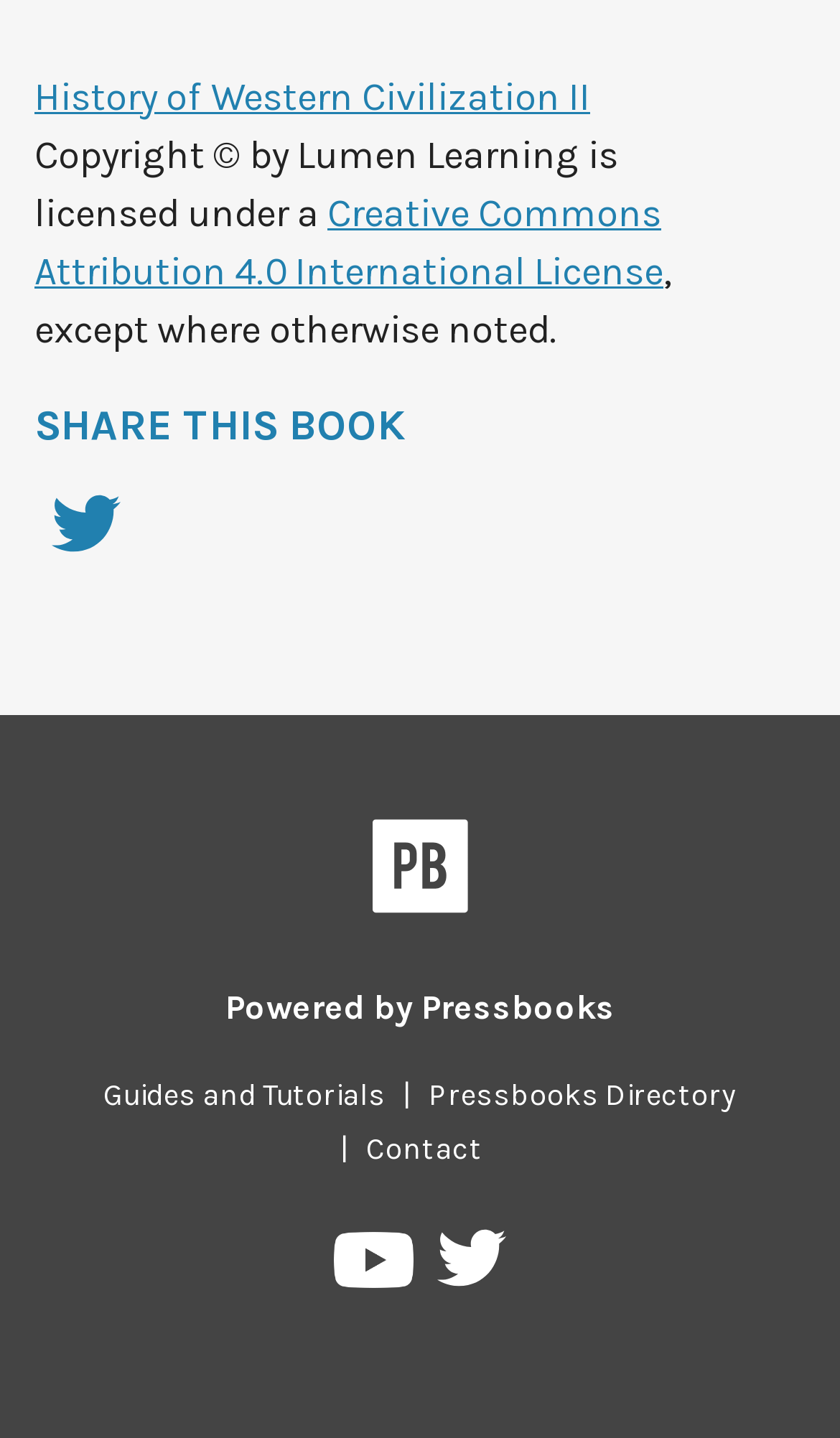Review the image closely and give a comprehensive answer to the question: What is the platform that powers this book?

The platform that powers this book can be found in the link element with the text 'Powered by Pressbooks' at the bottom of the webpage.